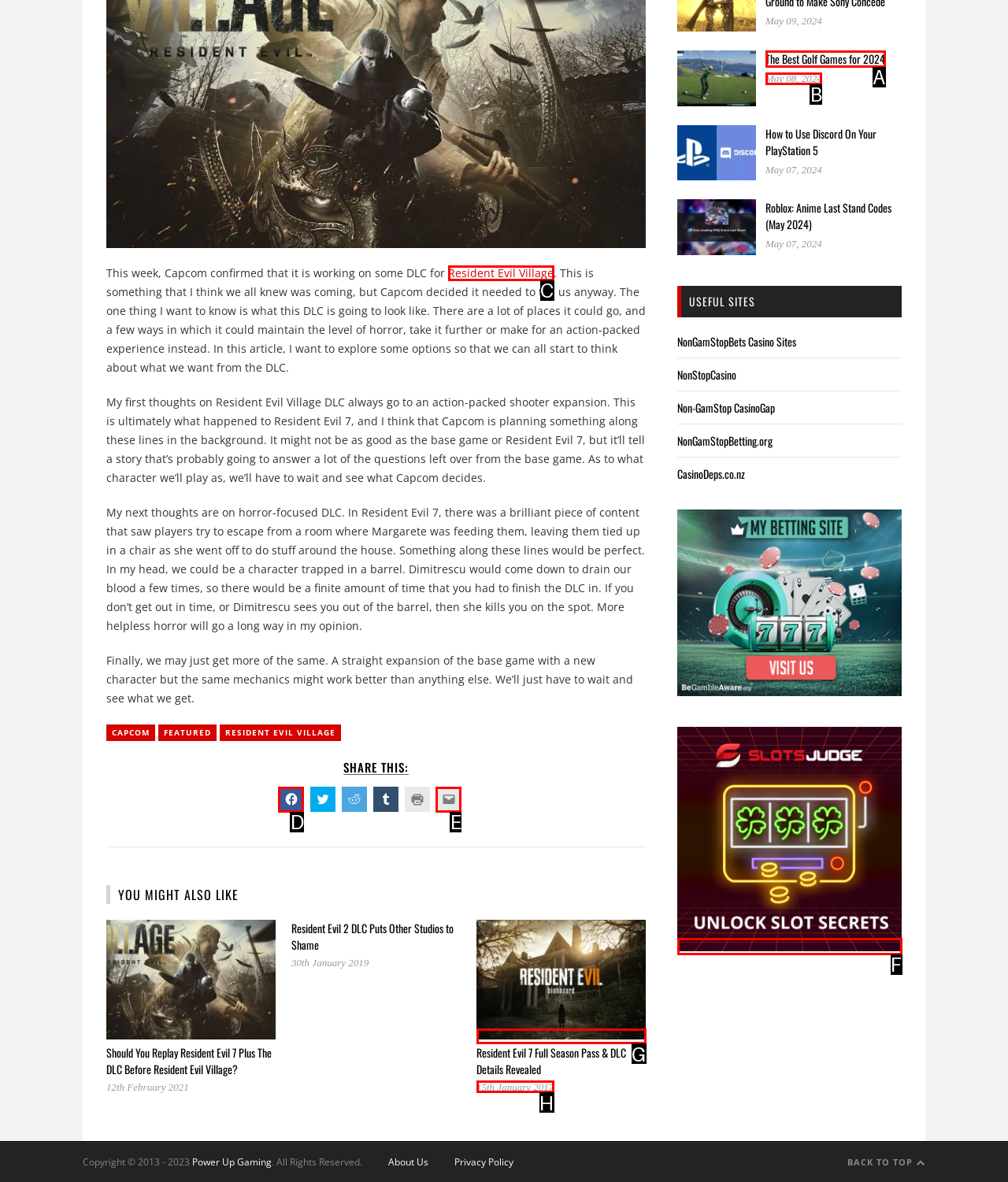Please identify the UI element that matches the description: Resident Evil Village
Respond with the letter of the correct option.

C